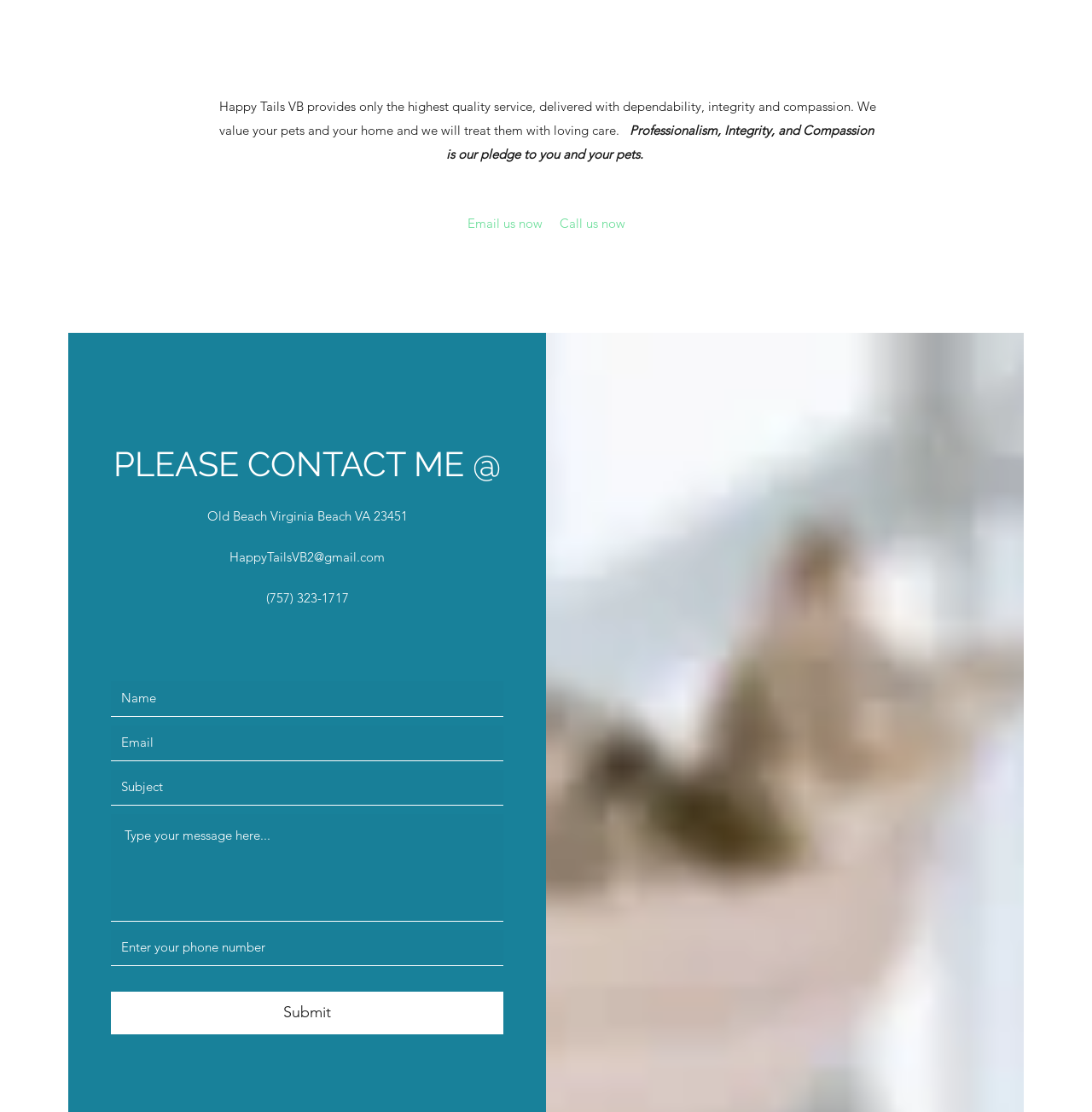Highlight the bounding box coordinates of the region I should click on to meet the following instruction: "Enter your name in the input field".

[0.102, 0.612, 0.461, 0.644]